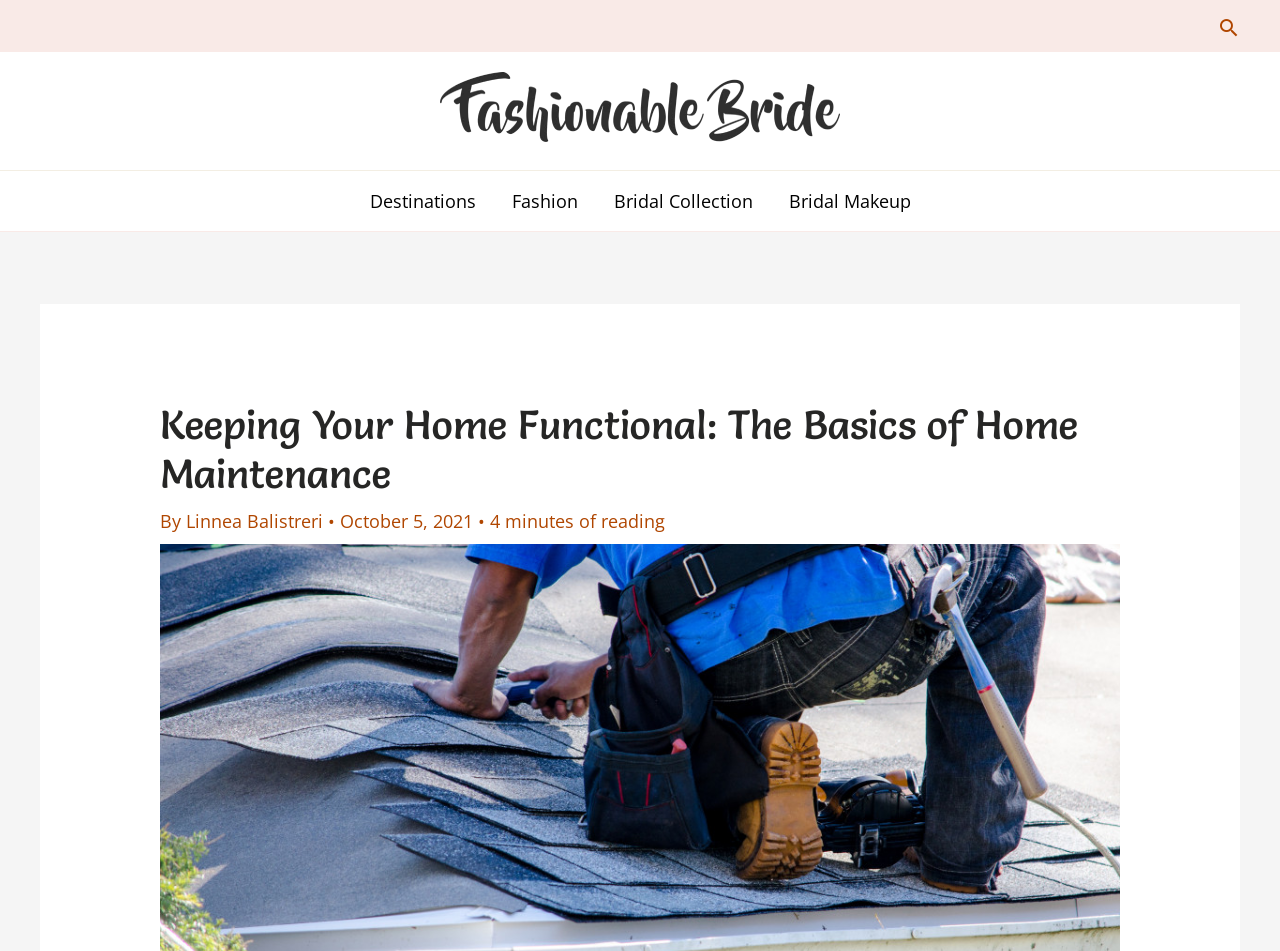Locate the bounding box coordinates of the UI element described by: "Bridal Makeup". The bounding box coordinates should consist of four float numbers between 0 and 1, i.e., [left, top, right, bottom].

[0.602, 0.18, 0.725, 0.243]